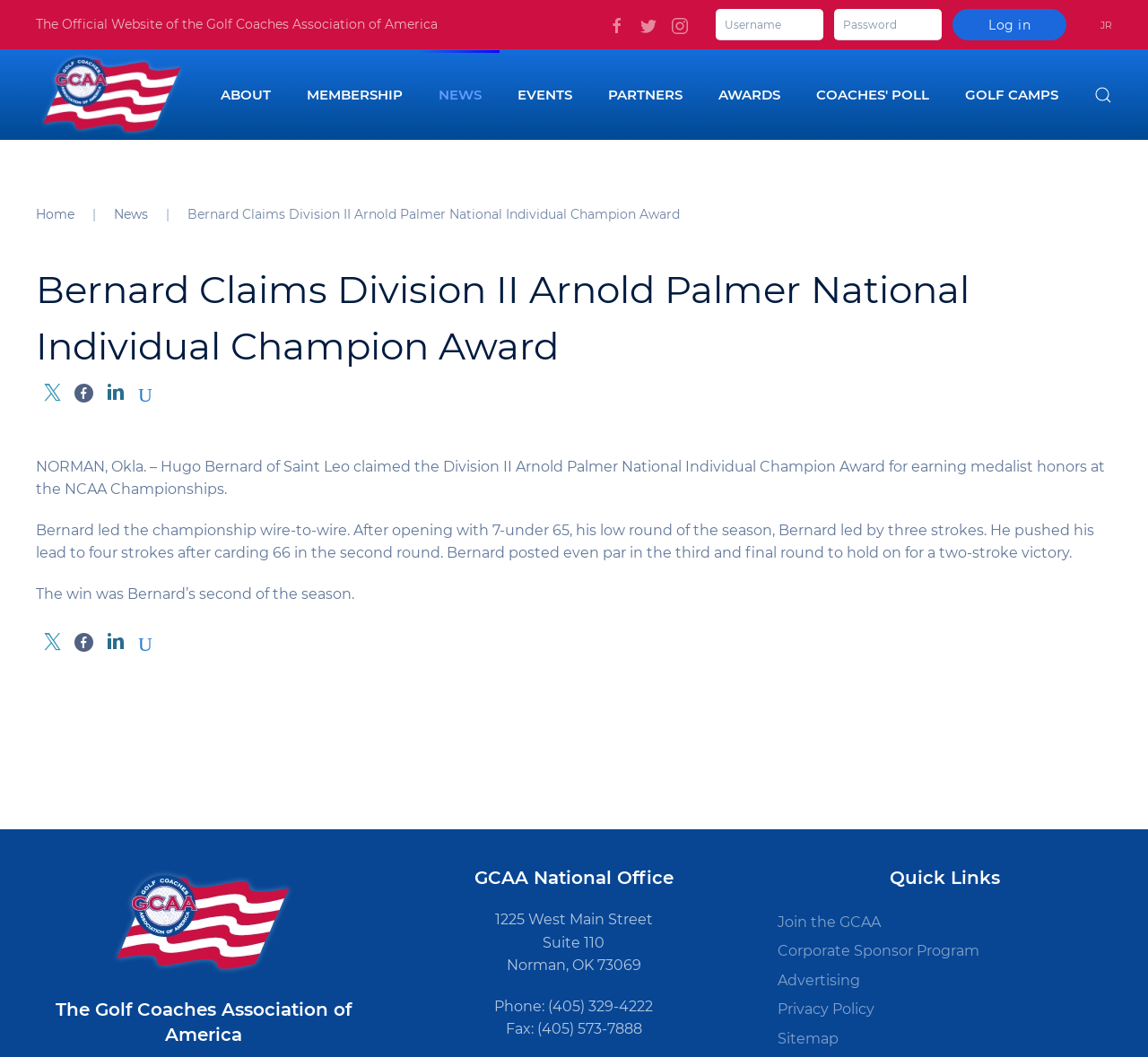Determine the bounding box coordinates for the region that must be clicked to execute the following instruction: "Enter username".

[0.623, 0.008, 0.717, 0.038]